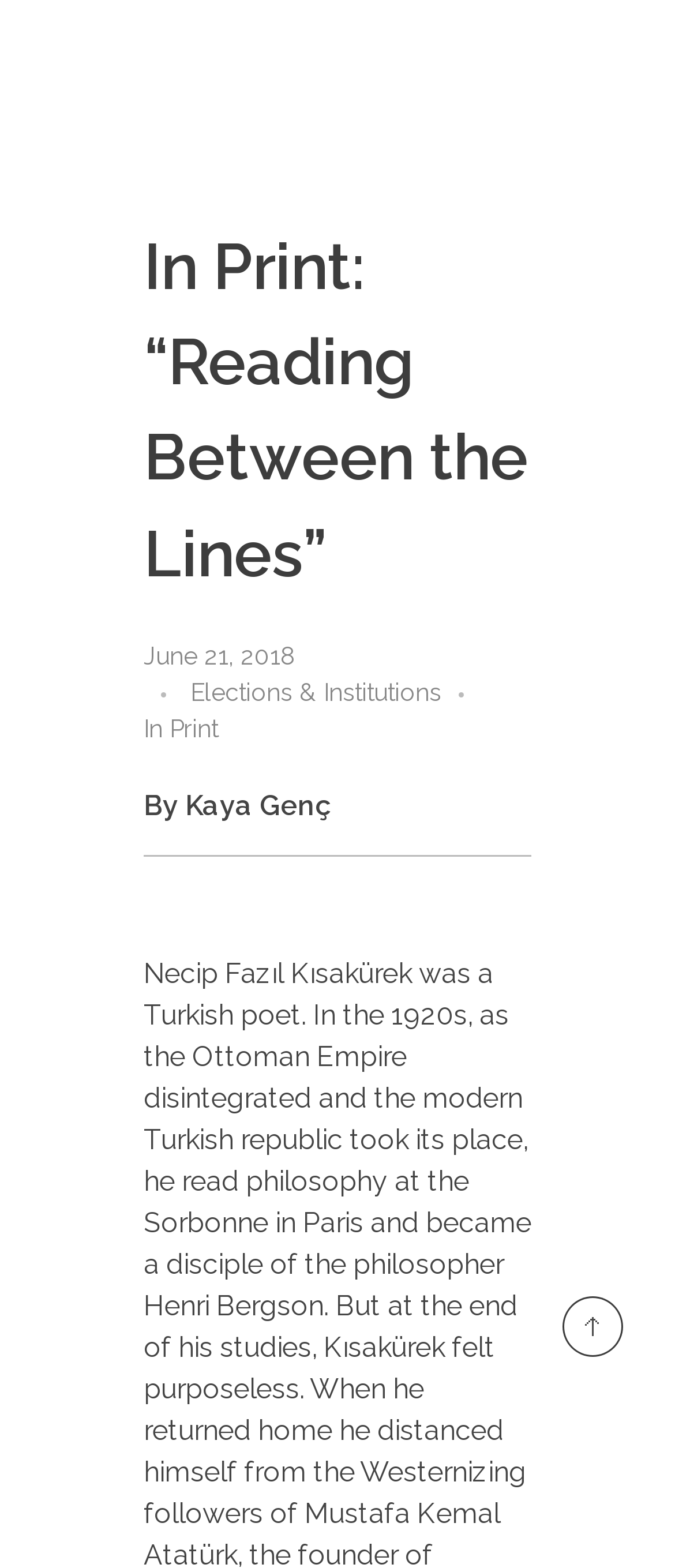Find the bounding box of the web element that fits this description: "Elections & Institutions".

[0.282, 0.43, 0.713, 0.453]